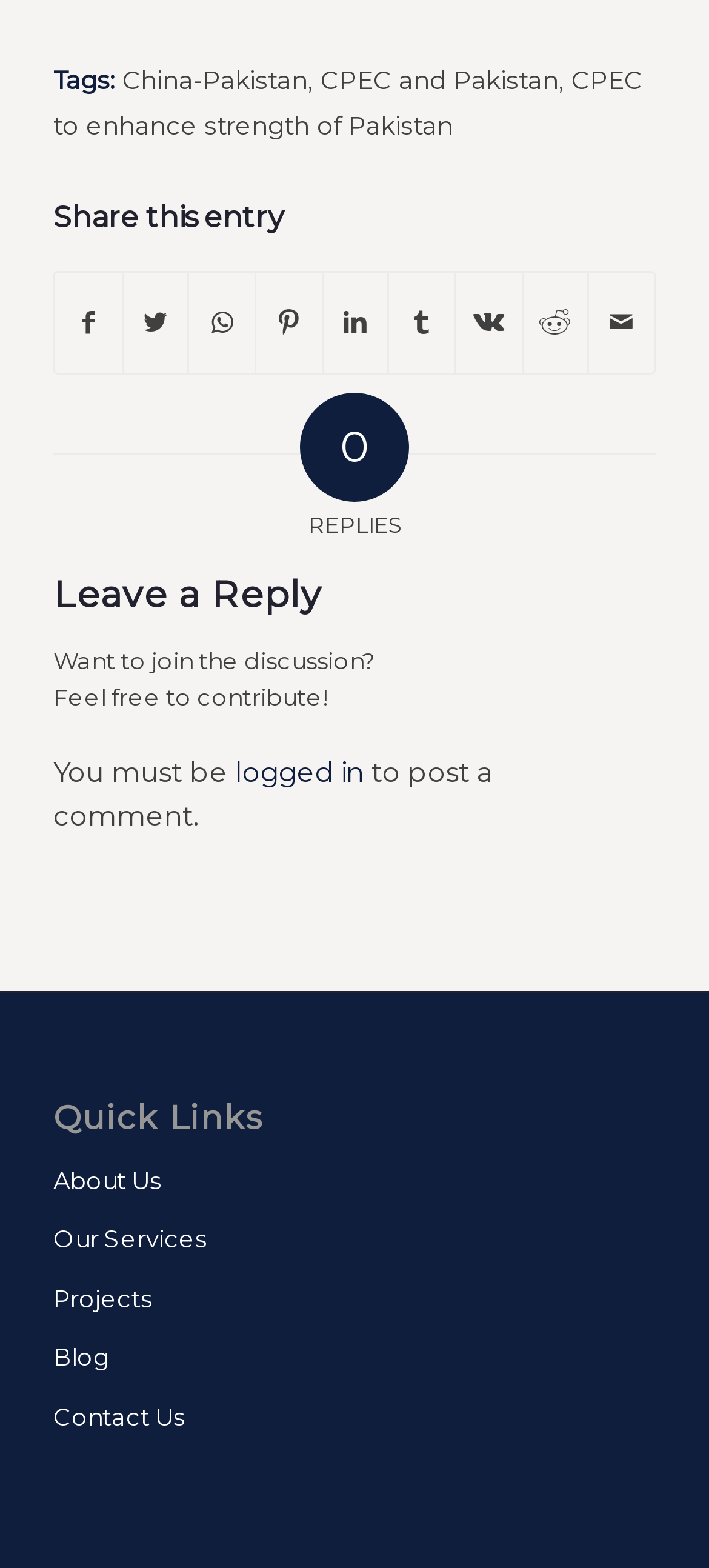Please determine the bounding box coordinates of the clickable area required to carry out the following instruction: "View the blog". The coordinates must be four float numbers between 0 and 1, represented as [left, top, right, bottom].

[0.075, 0.848, 0.925, 0.885]